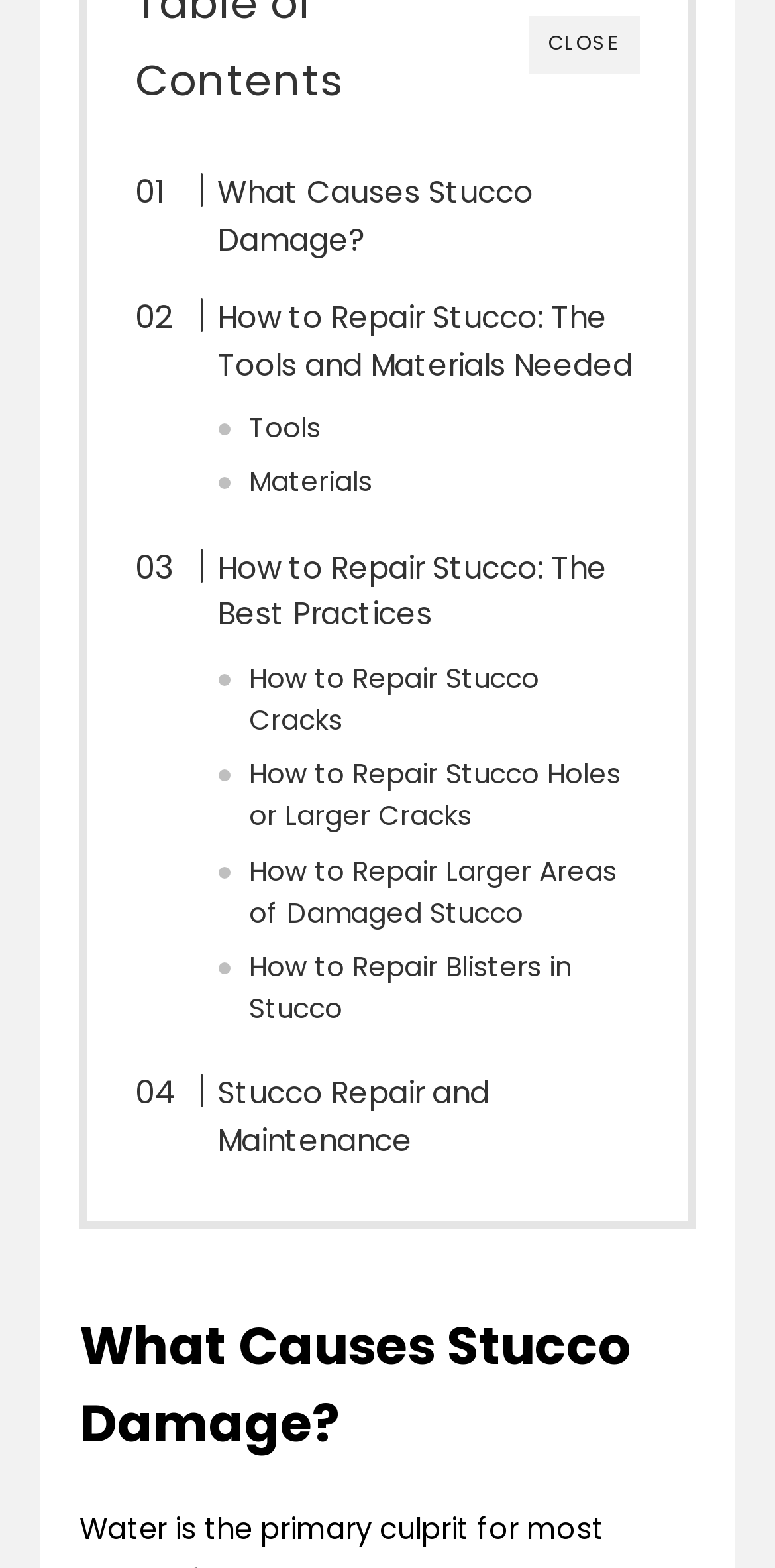Provide a short, one-word or phrase answer to the question below:
What is the most specific type of stucco repair discussed on the webpage?

Repairing blisters in stucco